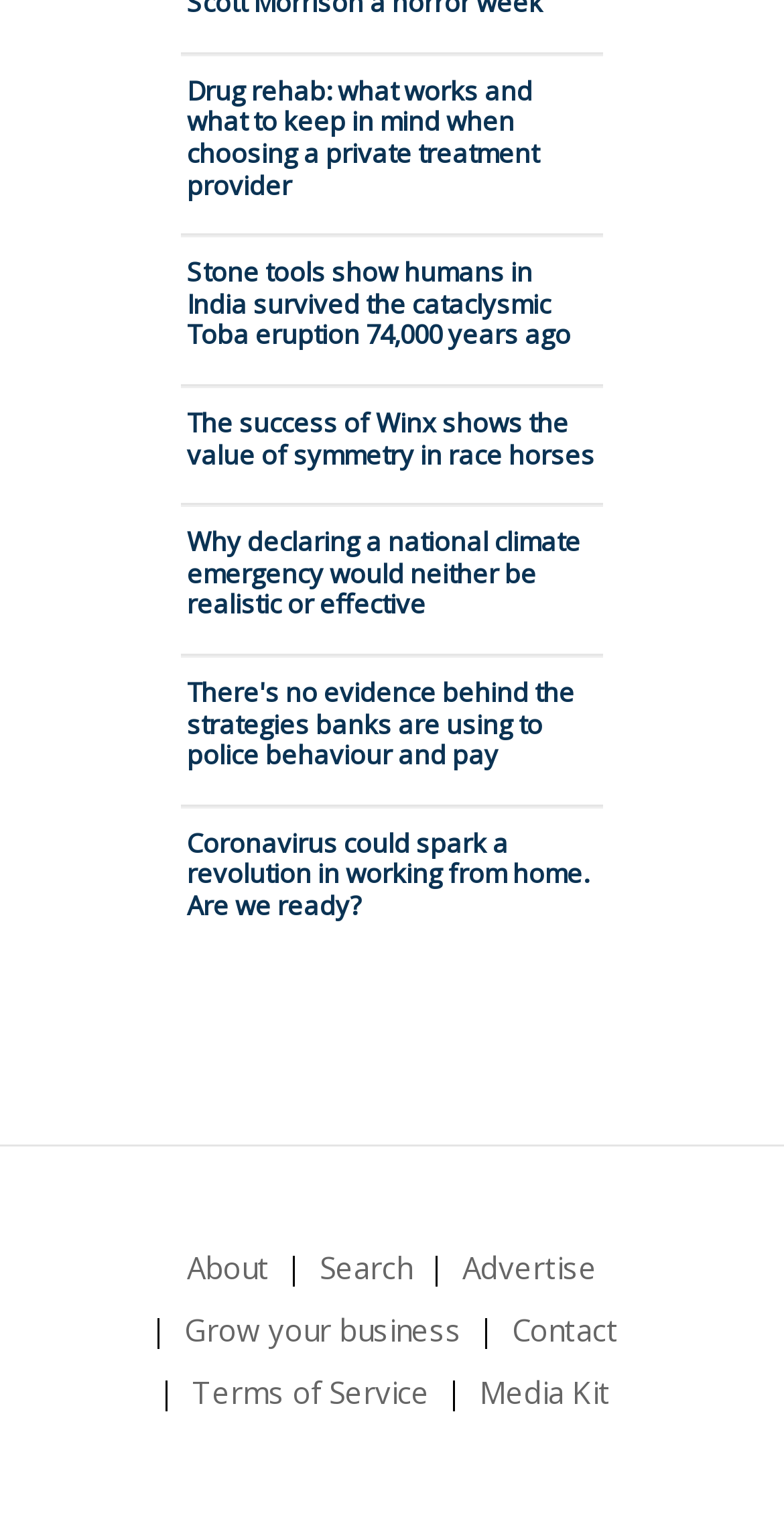Please answer the following question using a single word or phrase: 
How many links are in the footer section?

6